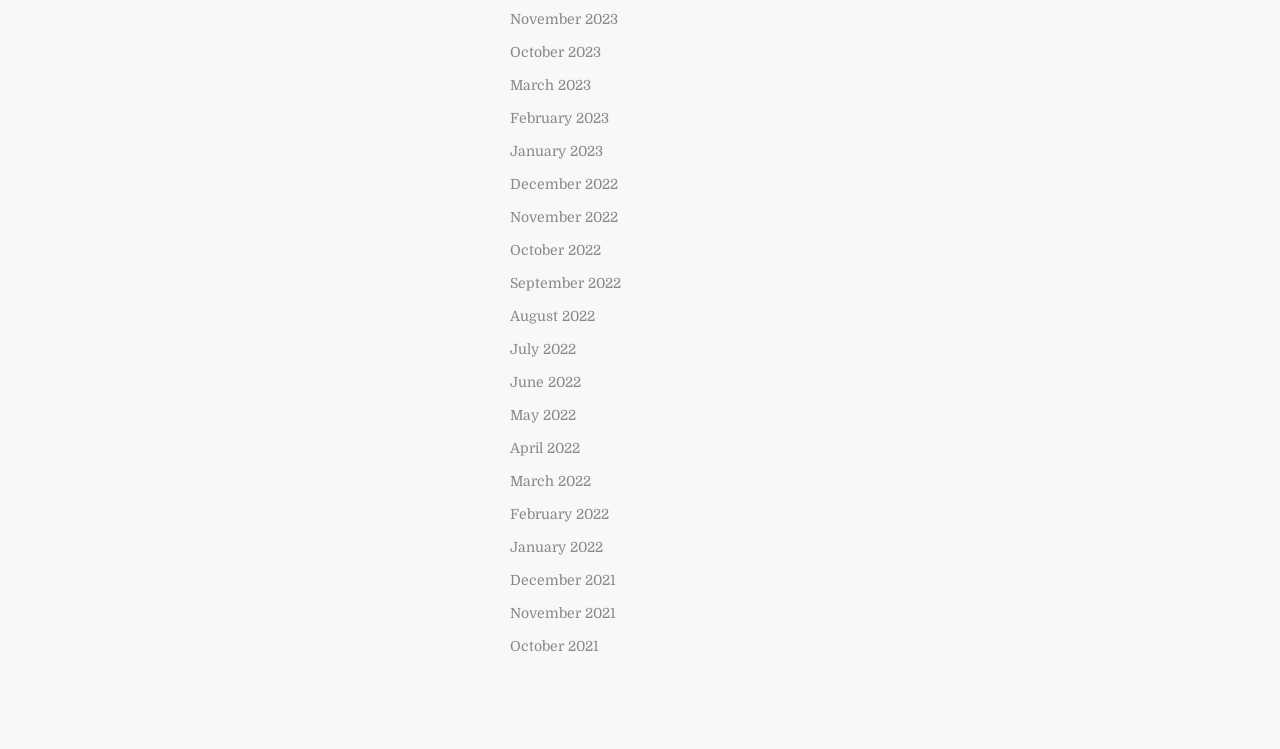Are the months listed in chronological order?
Please provide a single word or phrase as the answer based on the screenshot.

Yes